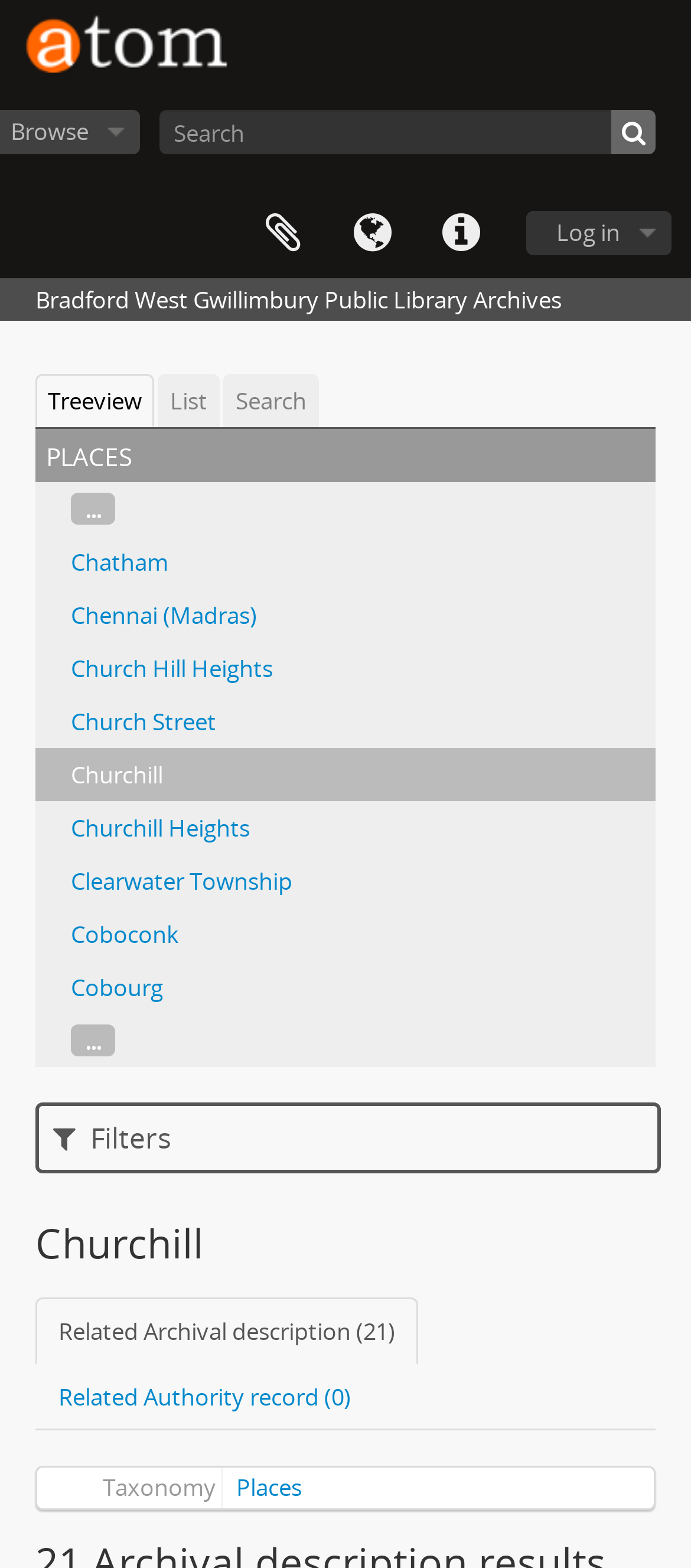Determine the bounding box coordinates of the UI element described below. Use the format (top-left x, top-left y, bottom-right x, bottom-right y) with floating point numbers between 0 and 1: Church Hill Heights

[0.103, 0.416, 0.395, 0.436]